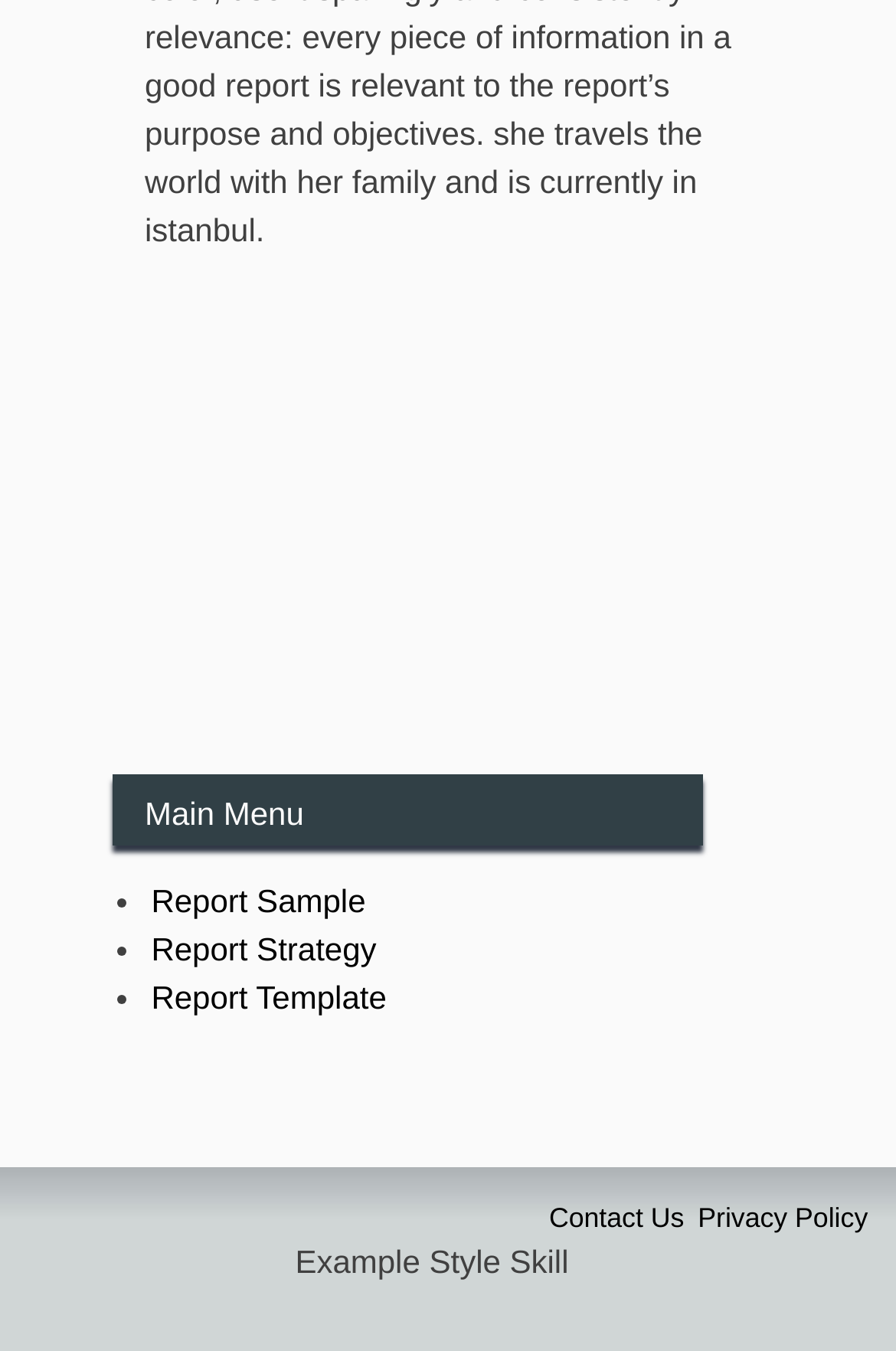What is the layout of the main menu?
Please provide a single word or phrase as your answer based on the image.

Vertical list